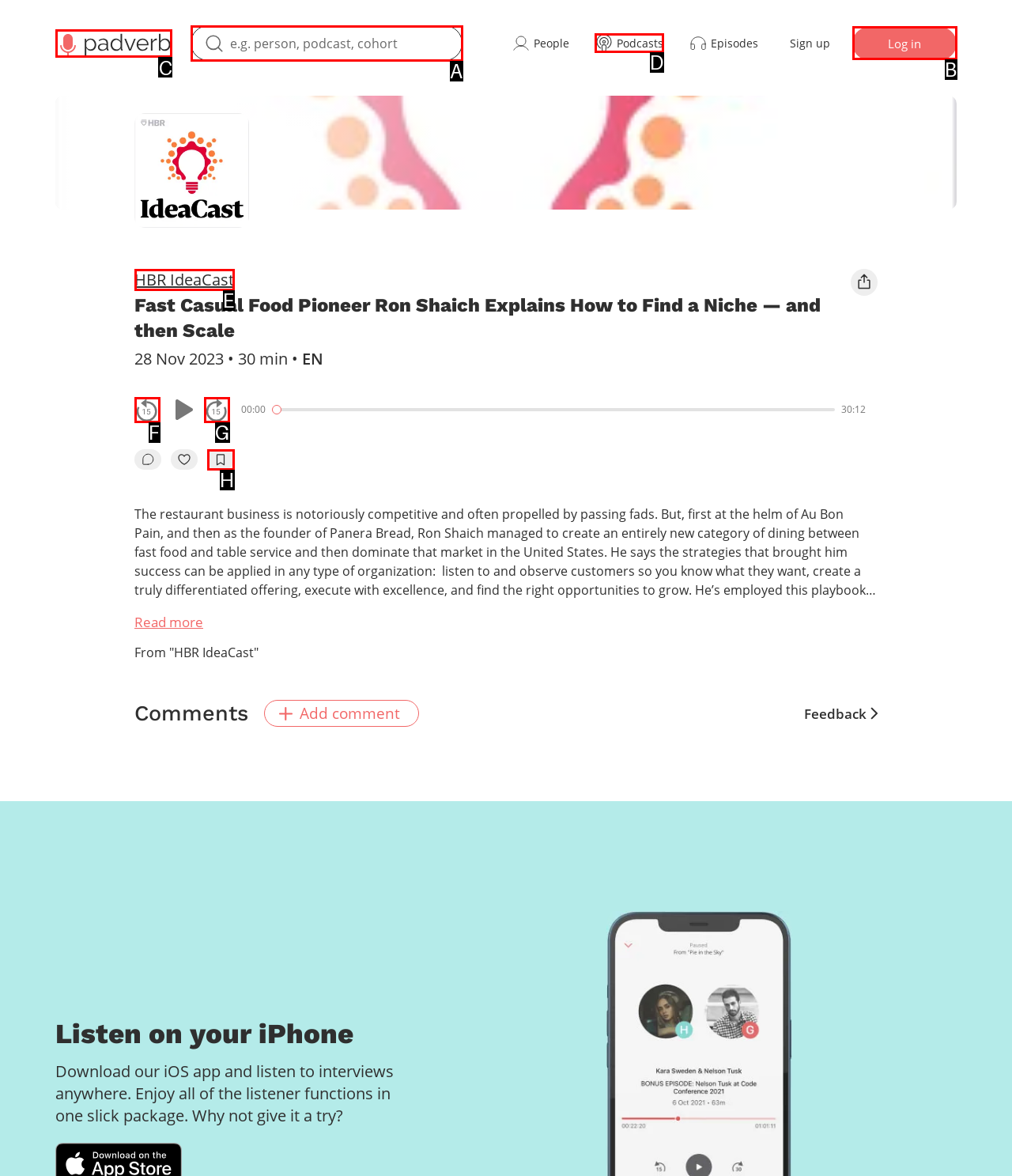Determine the letter of the element I should select to fulfill the following instruction: Go to main page. Just provide the letter.

C